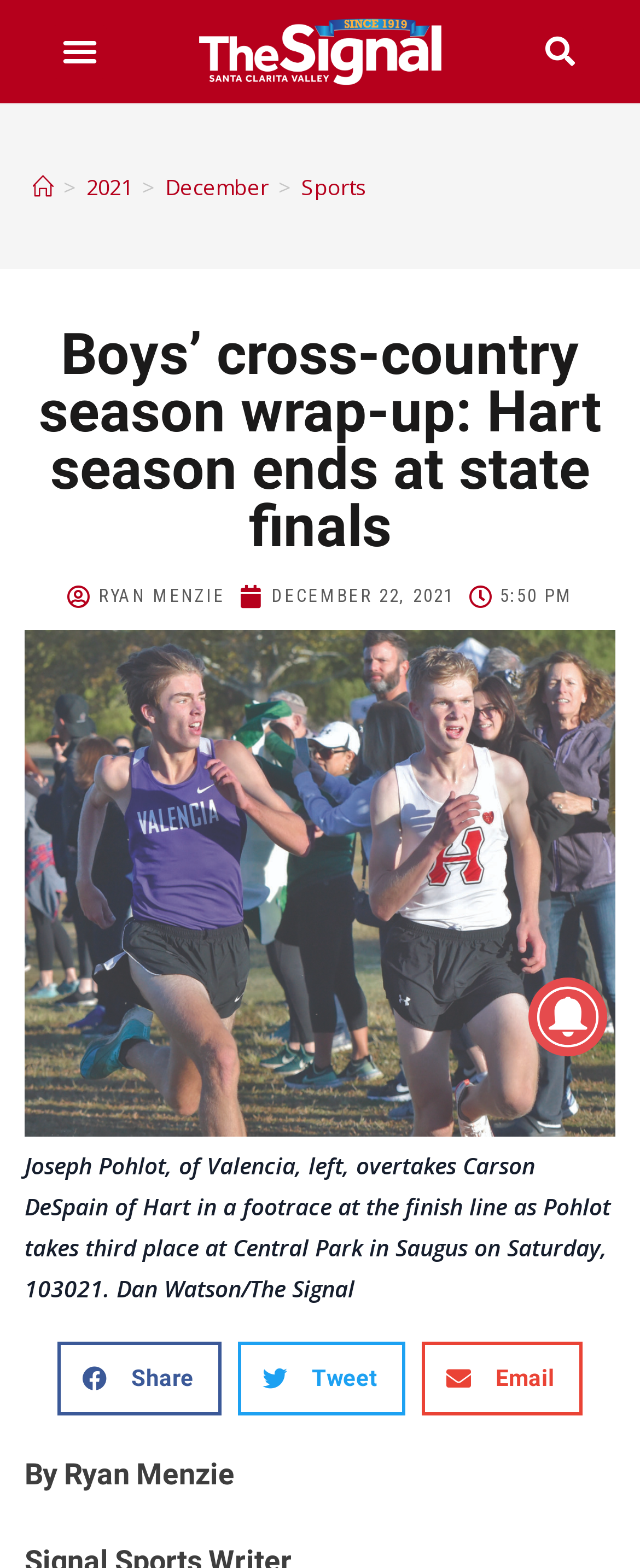Give a concise answer of one word or phrase to the question: 
What is the date of the article?

December 22, 2021